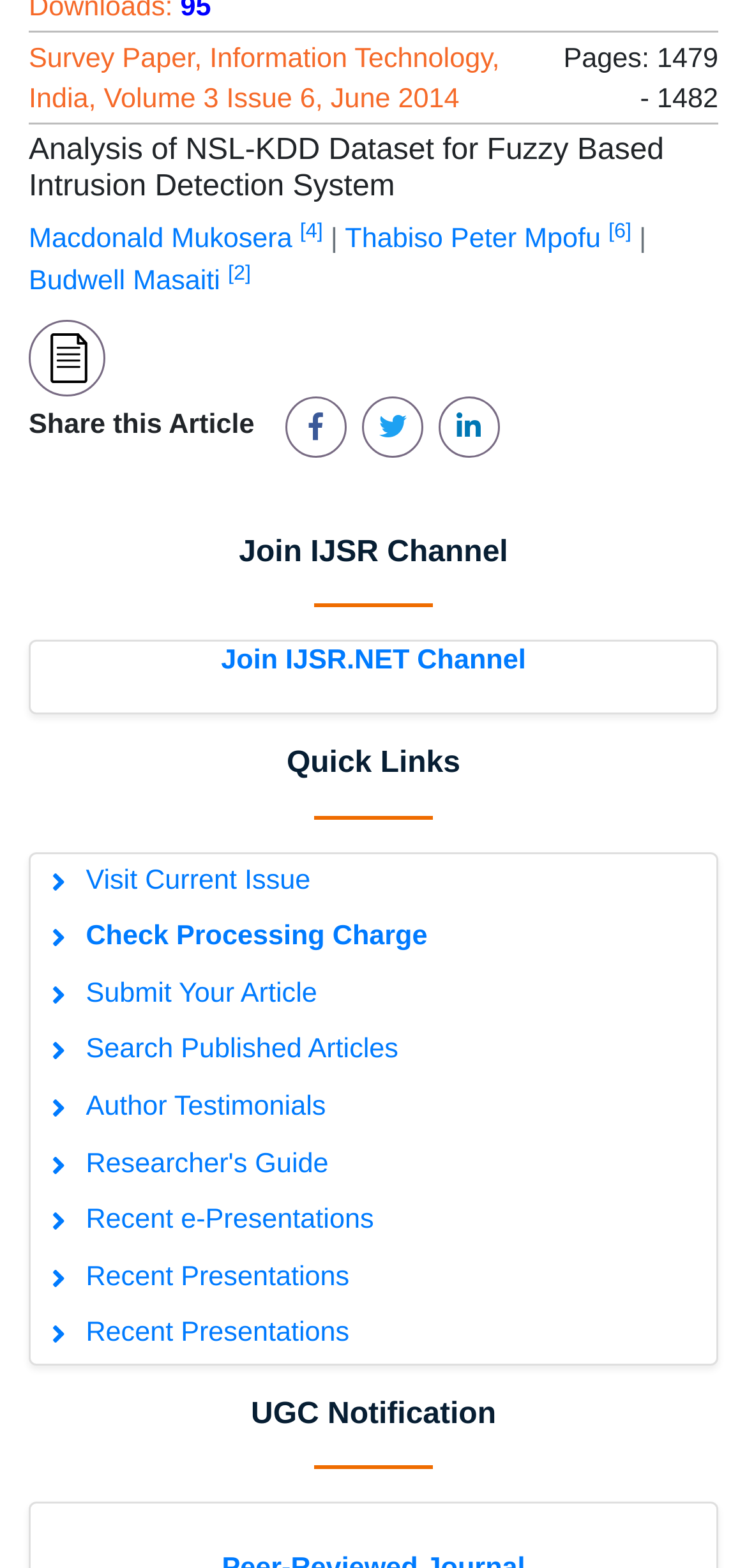Kindly determine the bounding box coordinates for the area that needs to be clicked to execute this instruction: "Read Abstract".

[0.038, 0.204, 0.141, 0.252]